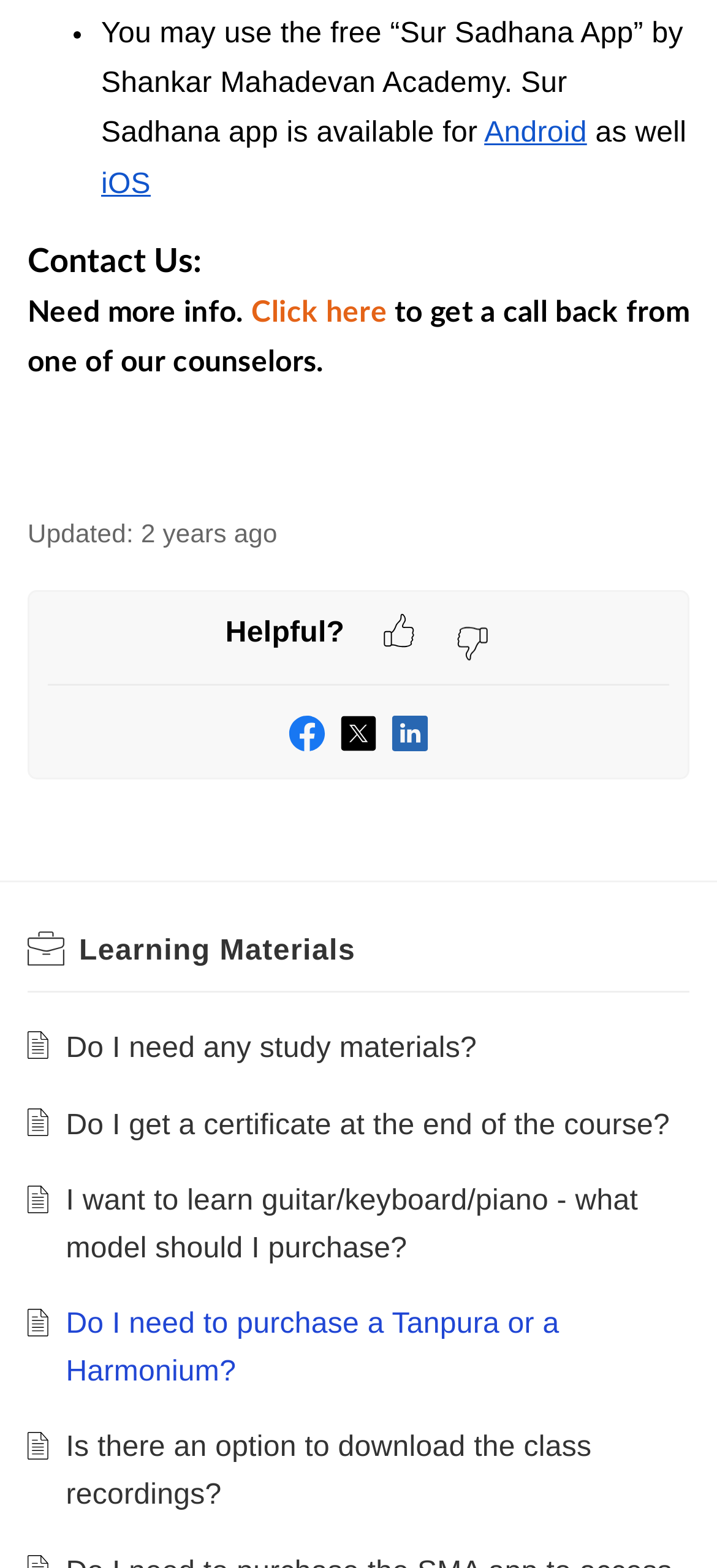Using the information shown in the image, answer the question with as much detail as possible: What is the name of the app mentioned?

The webpage mentions 'You may use the free “Sur Sadhana App” by Shankar Mahadevan Academy.' which indicates that the app is called Sur Sadhana App.